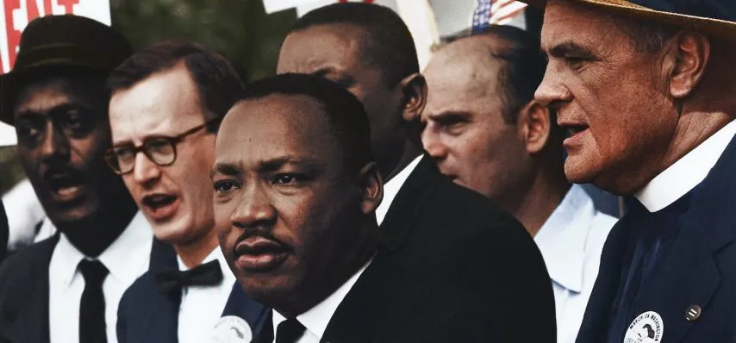What are the participants holding?
Please answer the question as detailed as possible.

According to the caption, the participants are holding signs advocating for civil rights, which suggests that they are actively promoting their cause during the March on Washington.